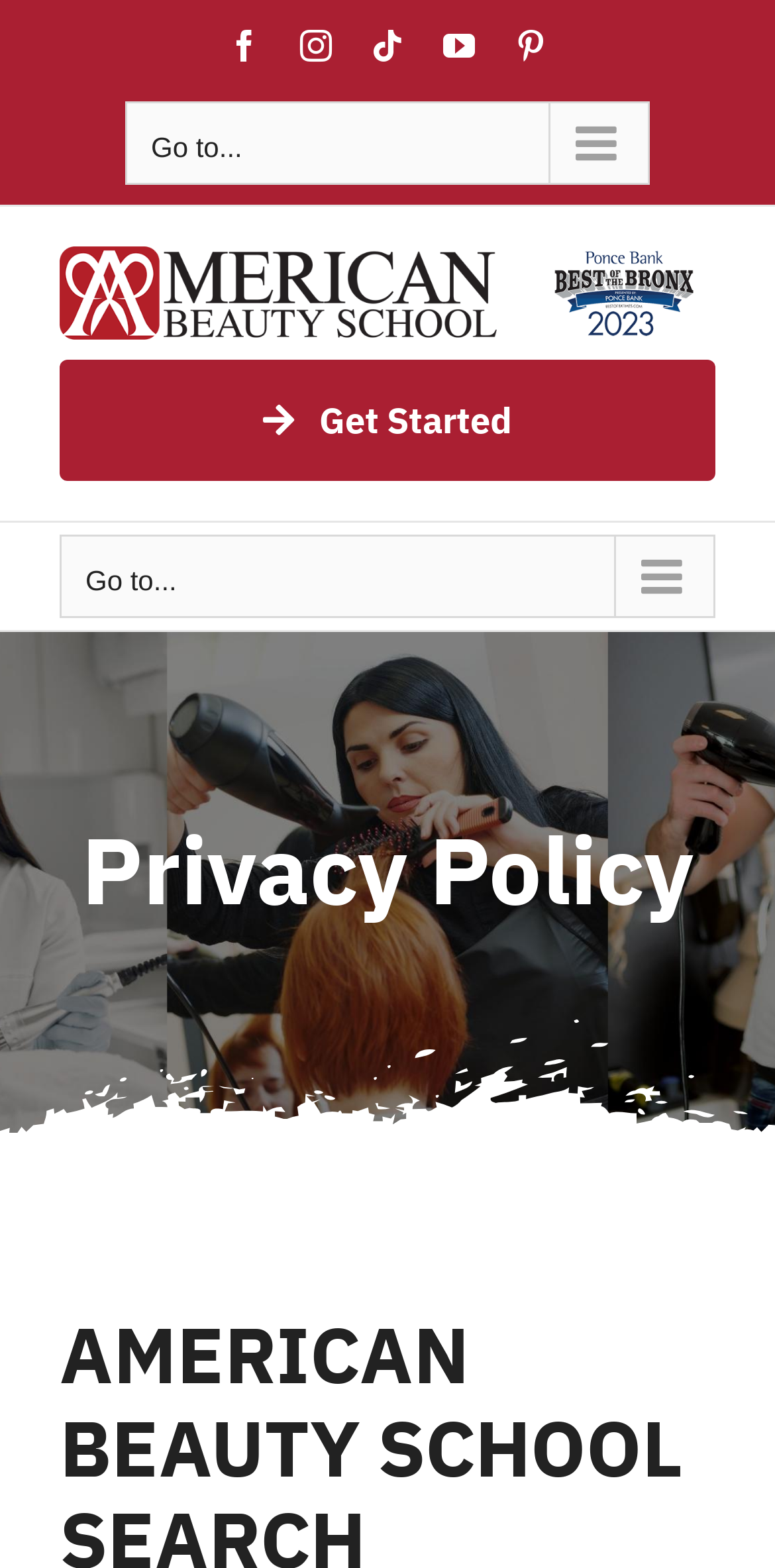What is the text of the main heading?
Provide a fully detailed and comprehensive answer to the question.

I looked at the heading element on the page and found that the main heading is 'Privacy Policy'.